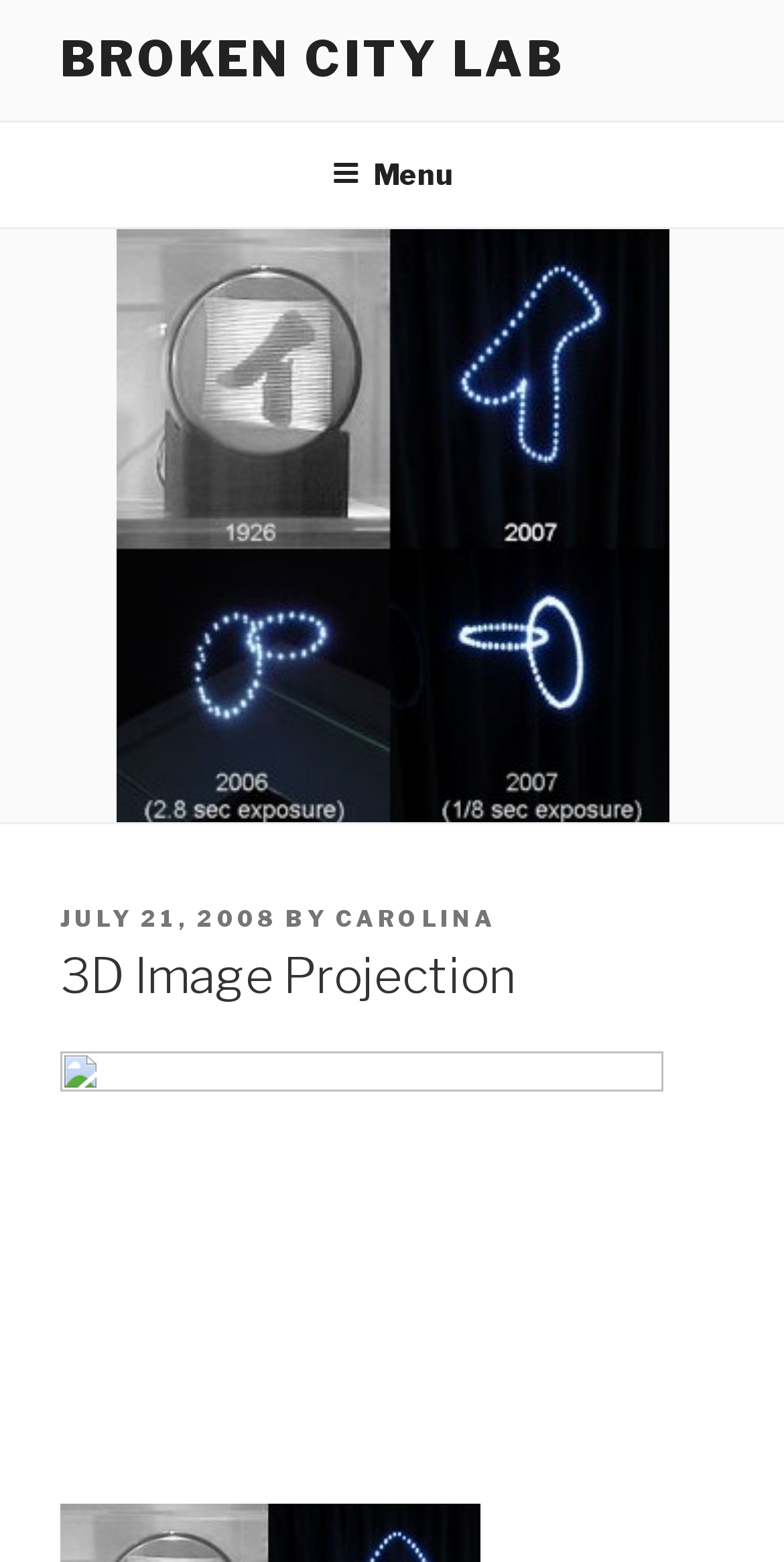Using the provided element description: "Carolina", determine the bounding box coordinates of the corresponding UI element in the screenshot.

[0.428, 0.579, 0.633, 0.597]